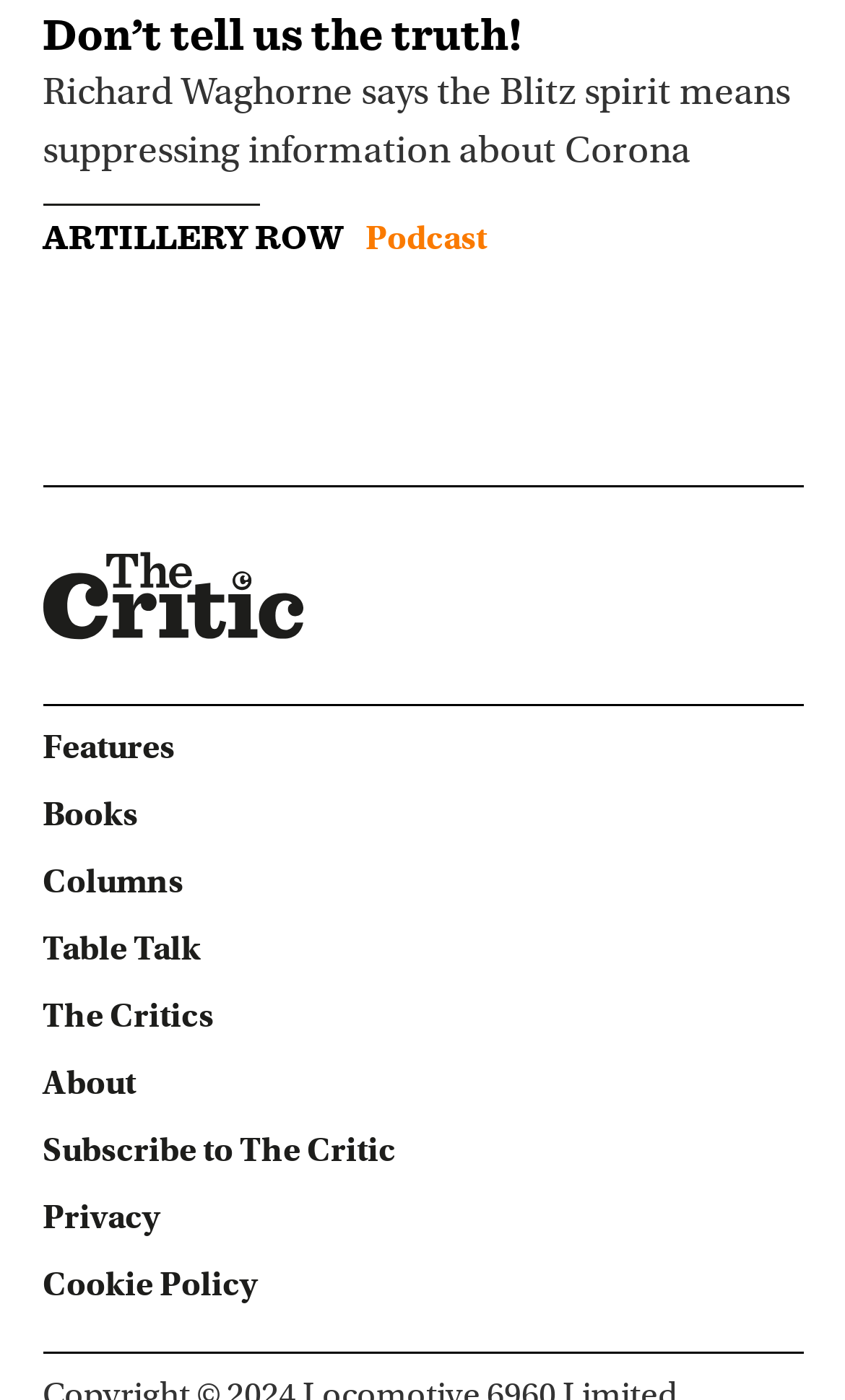Provide the bounding box coordinates of the UI element this sentence describes: "Subscribe to The Critic".

[0.05, 0.811, 0.468, 0.836]